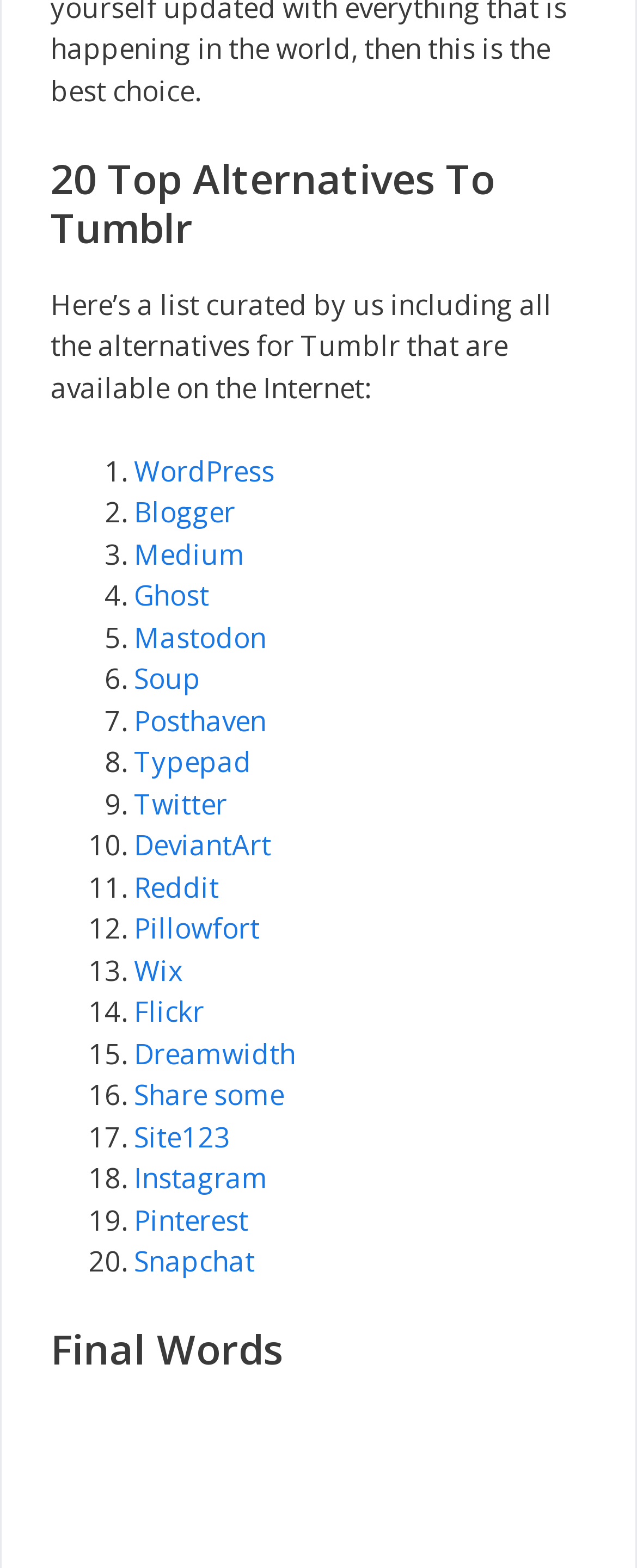How many alternatives to Tumblr are listed?
Answer the question in a detailed and comprehensive manner.

I counted the number of list markers and links provided in the webpage, and there are 20 alternatives to Tumblr listed.